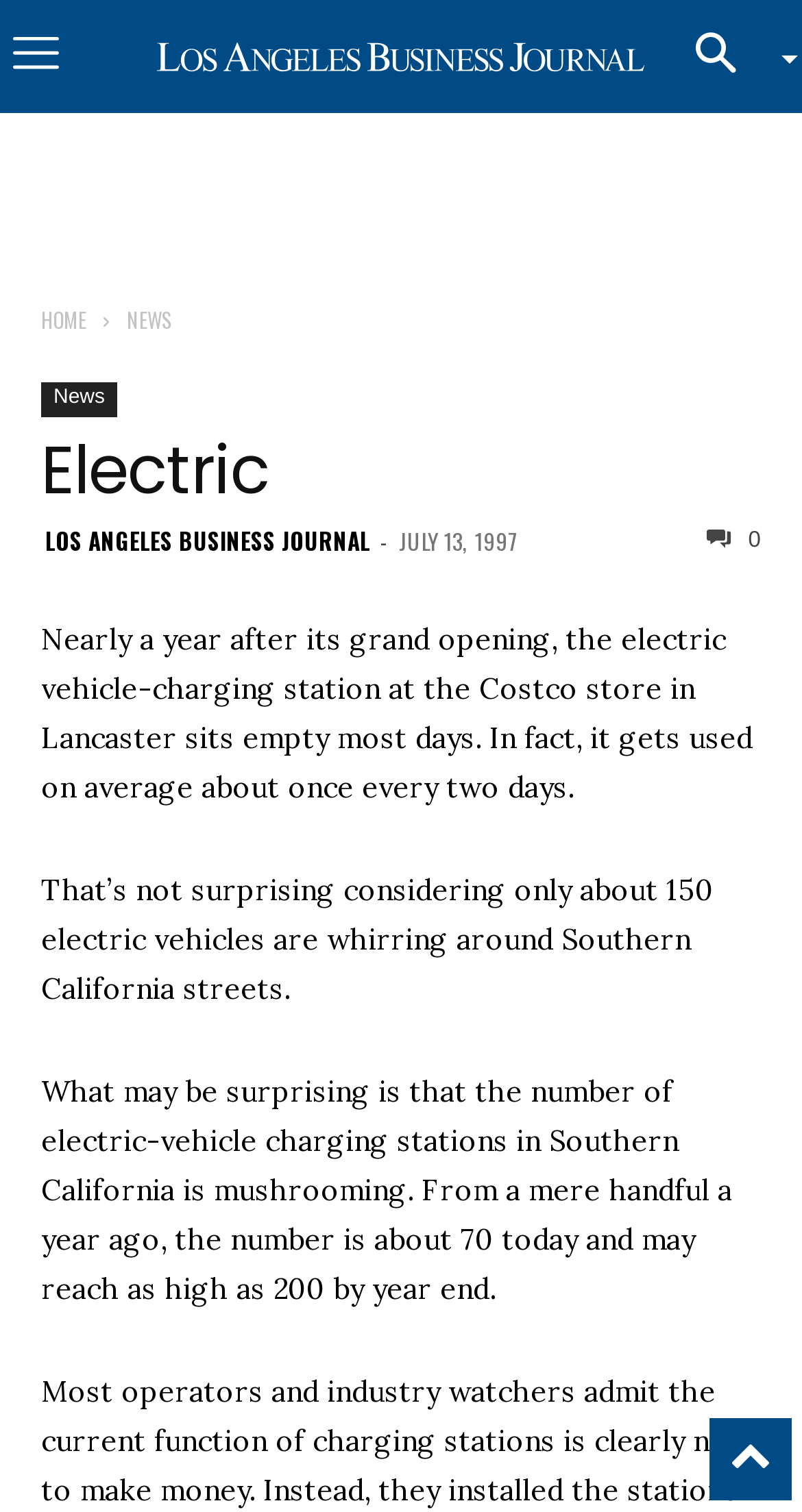Utilize the information from the image to answer the question in detail:
Where is the electric vehicle-charging station located?

The answer can be found in the paragraph that starts with 'Nearly a year after its grand opening...'. The sentence 'the electric vehicle-charging station at the Costco store in Lancaster sits empty most days.' provides the information about the location of the electric vehicle-charging station.